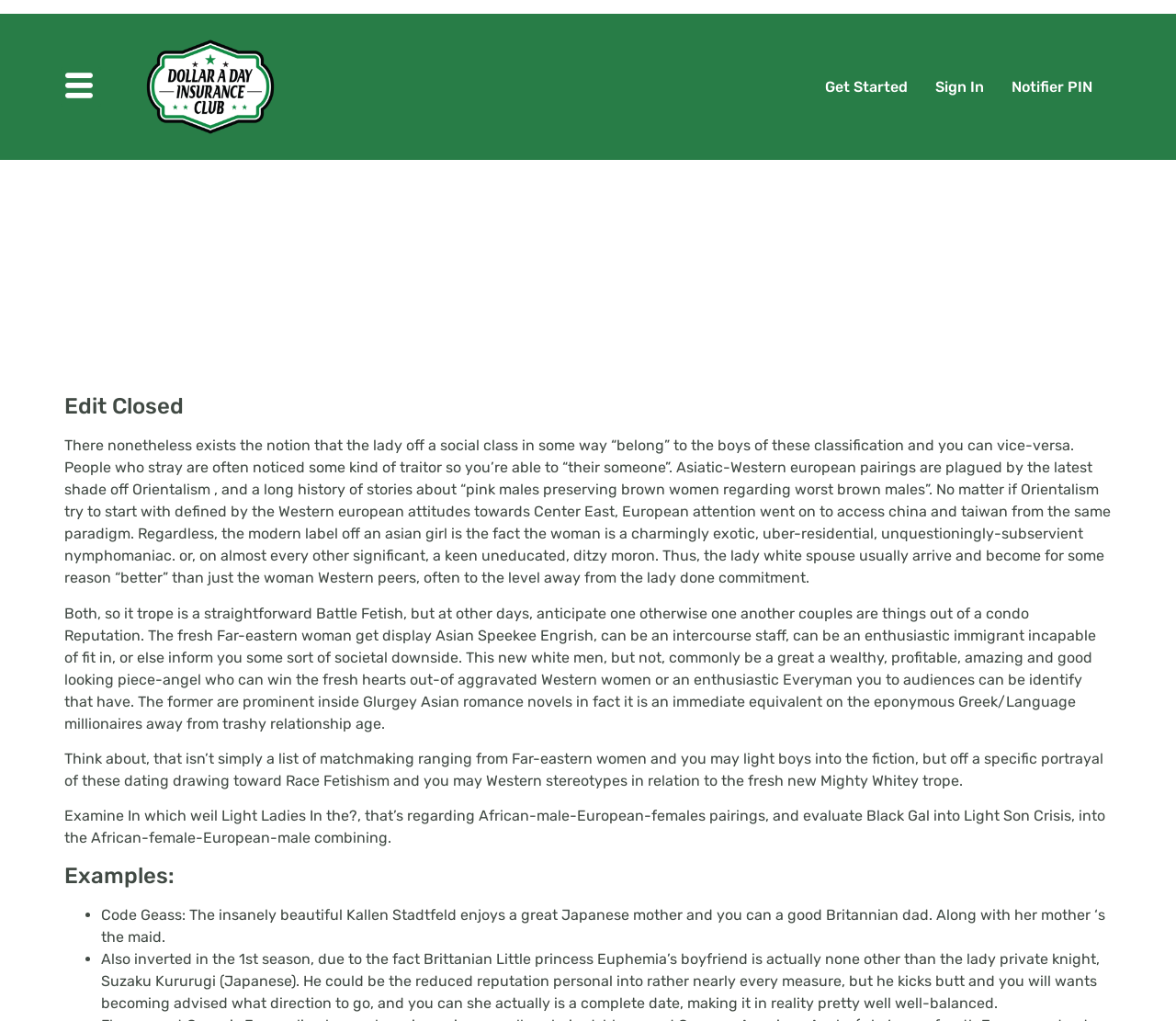Determine the bounding box coordinates of the UI element described by: "replica orologi italia".

[0.57, 0.002, 0.684, 0.019]